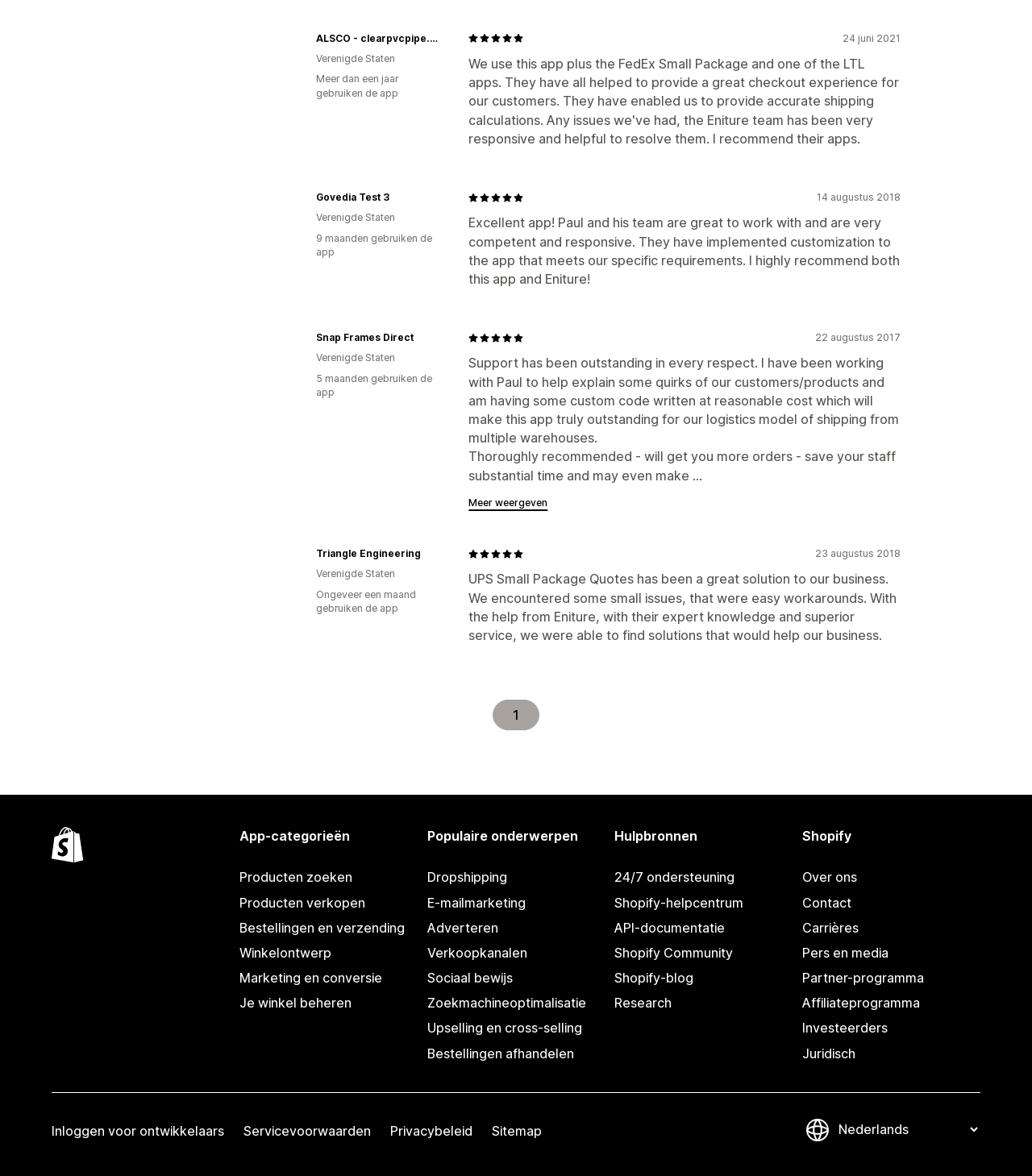Provide the bounding box coordinates for the specified HTML element described in this description: "Bestellingen en verzending". The coordinates should be four float numbers ranging from 0 to 1, in the format [left, top, right, bottom].

[0.232, 0.778, 0.404, 0.8]